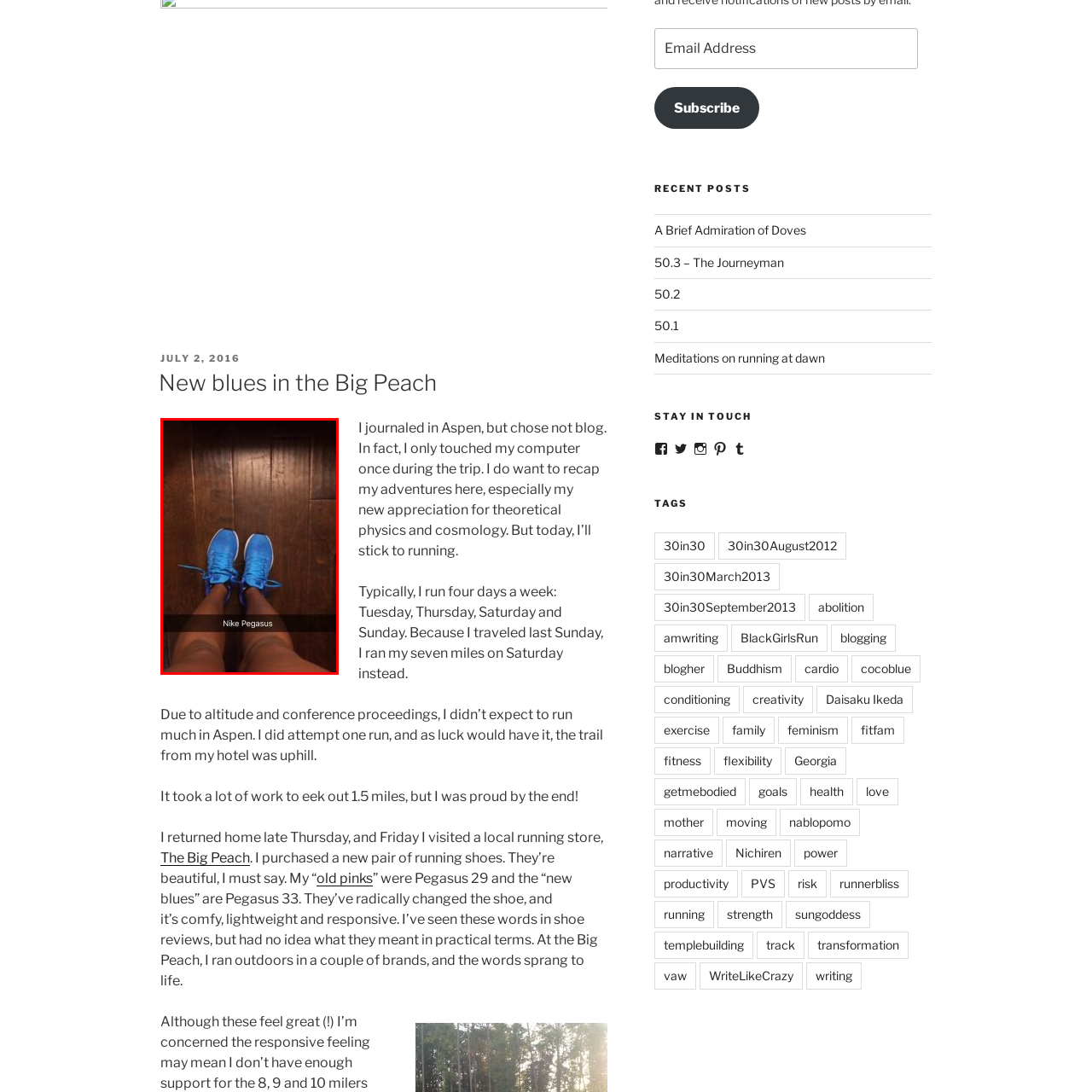Examine the area within the red bounding box and answer the following question using a single word or phrase:
What is the color of the Nike shoes?

Vibrant blue